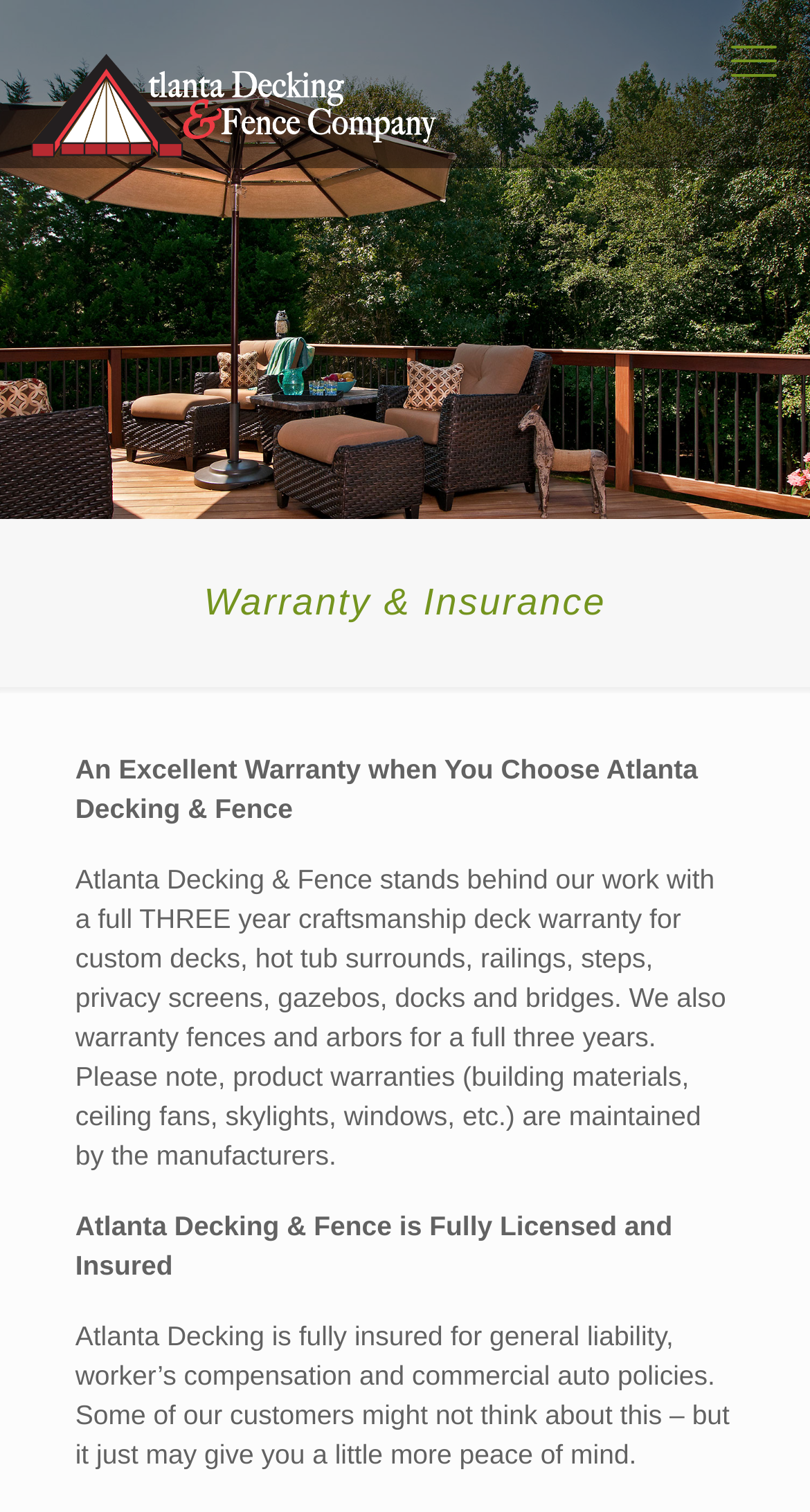How many years is the craftsmanship deck warranty?
Please interpret the details in the image and answer the question thoroughly.

I found the answer in the text 'Atlanta Decking & Fence stands behind our work with a full THREE year craftsmanship deck warranty...' which explicitly states the duration of the warranty.